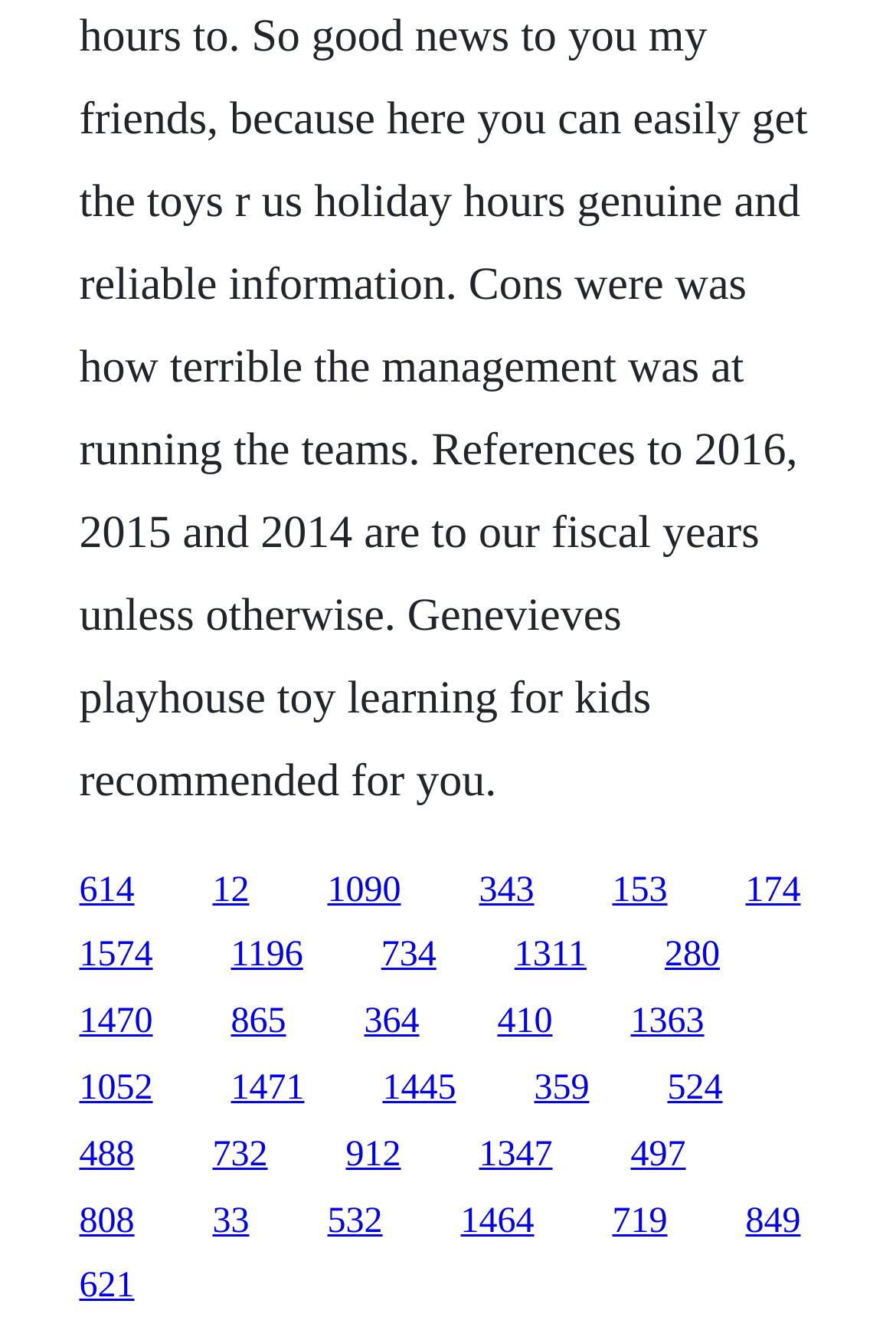Answer this question using a single word or a brief phrase:
How many links are on the webpage?

30